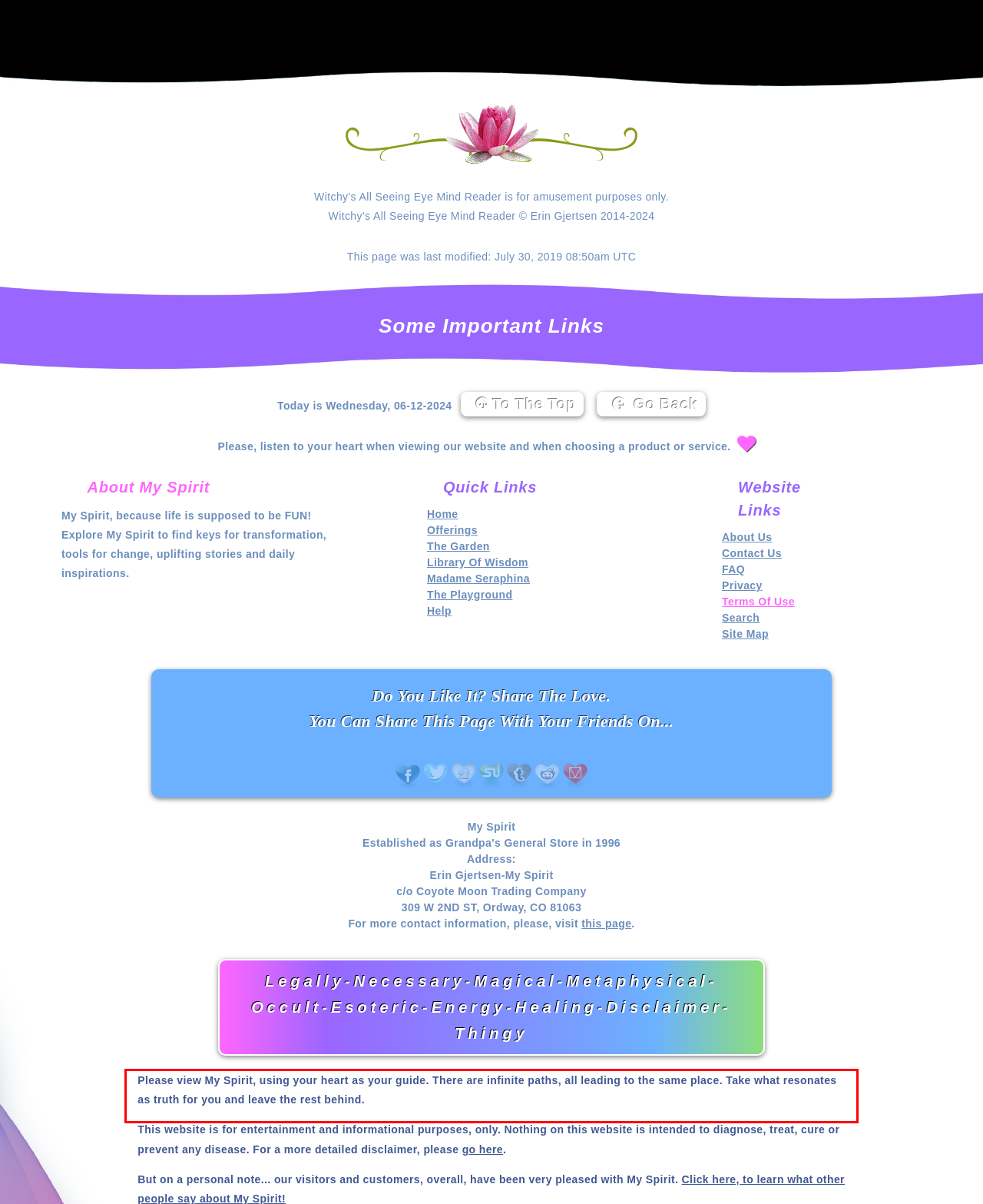Examine the screenshot of the webpage, locate the red bounding box, and generate the text contained within it.

Please view My Spirit, using your heart as your guide. There are infinite paths, all leading to the same place. Take what resonates as truth for you and leave the rest behind.